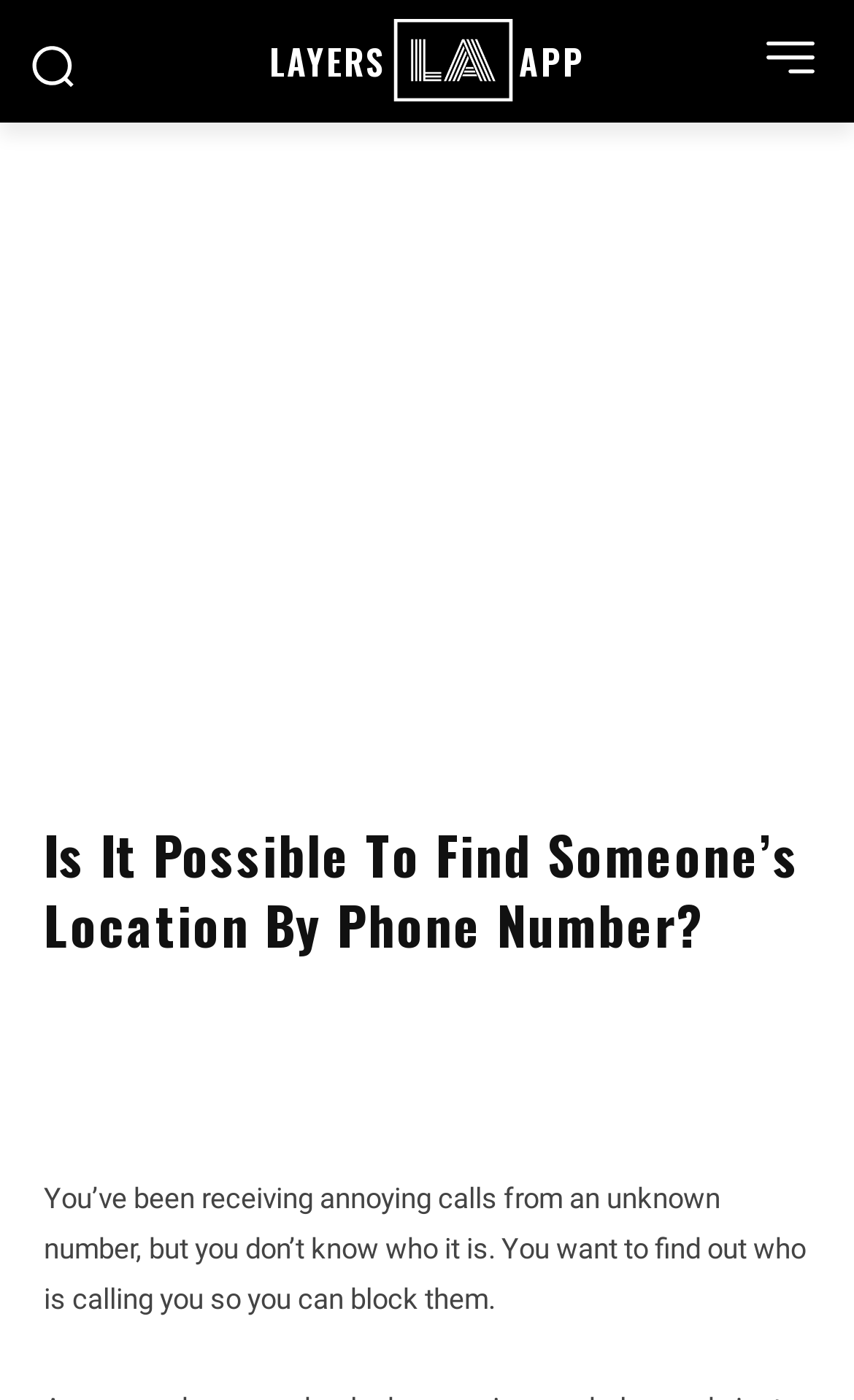Please answer the following question using a single word or phrase: 
Is the webpage providing a solution to a specific problem?

Yes